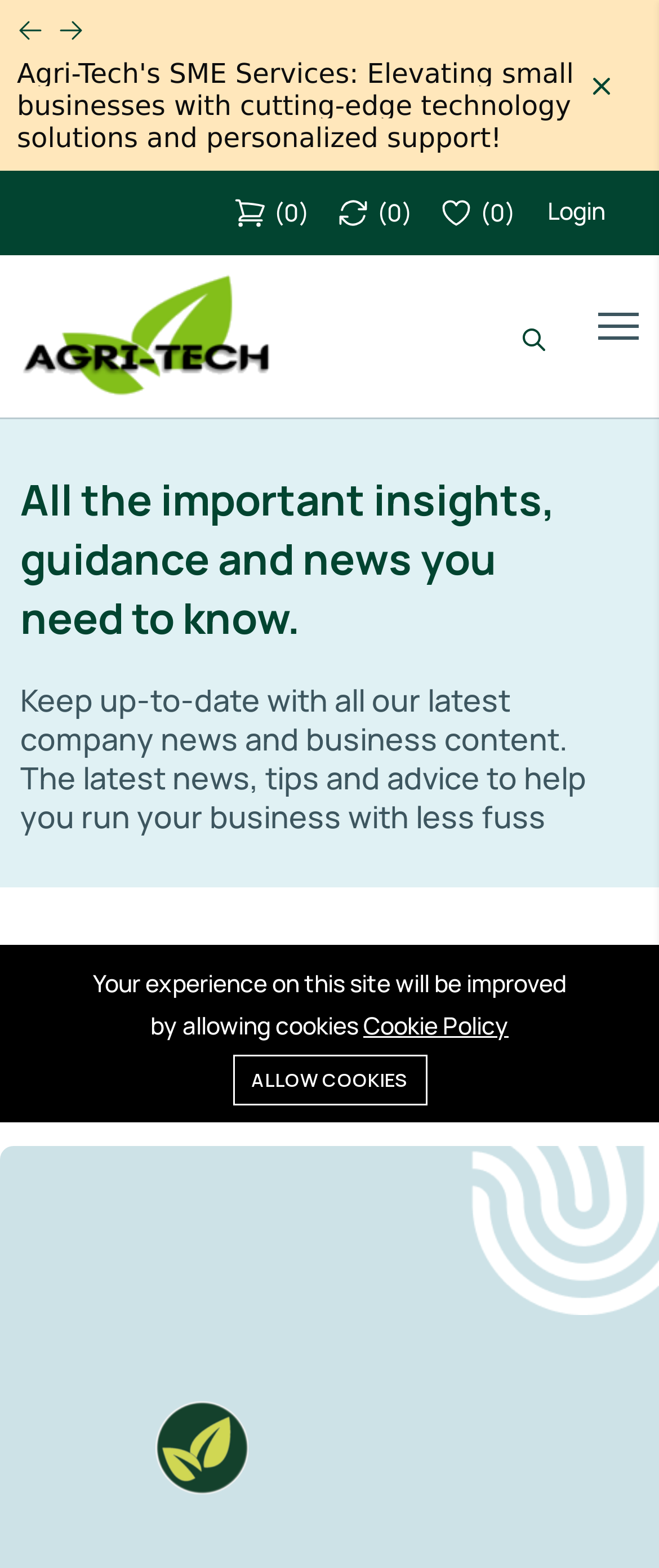Answer the following query with a single word or phrase:
What is the topic of the latest articles?

Business